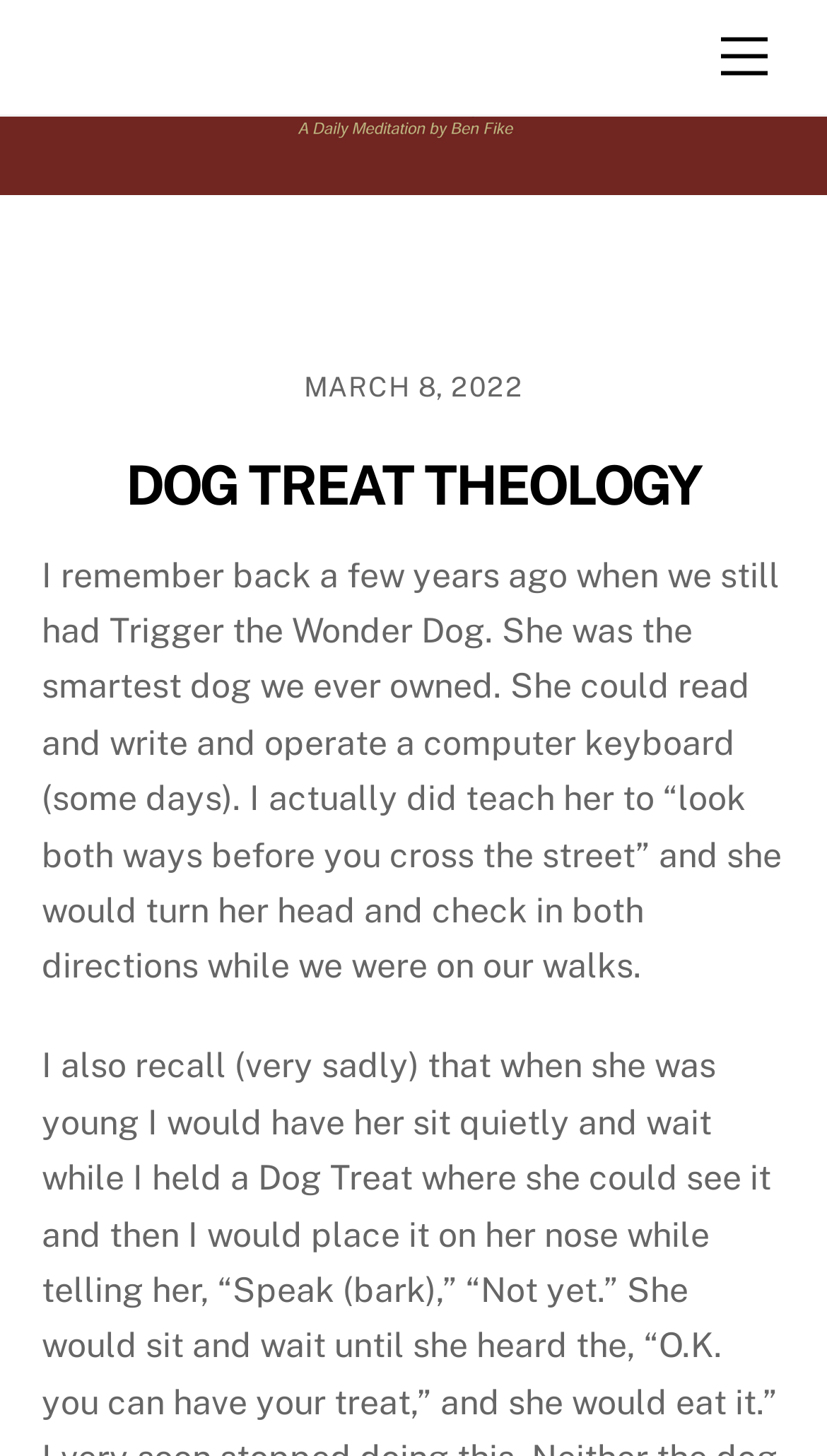What is the purpose of the link at the bottom of the webpage?
Respond with a short answer, either a single word or a phrase, based on the image.

Back To Top